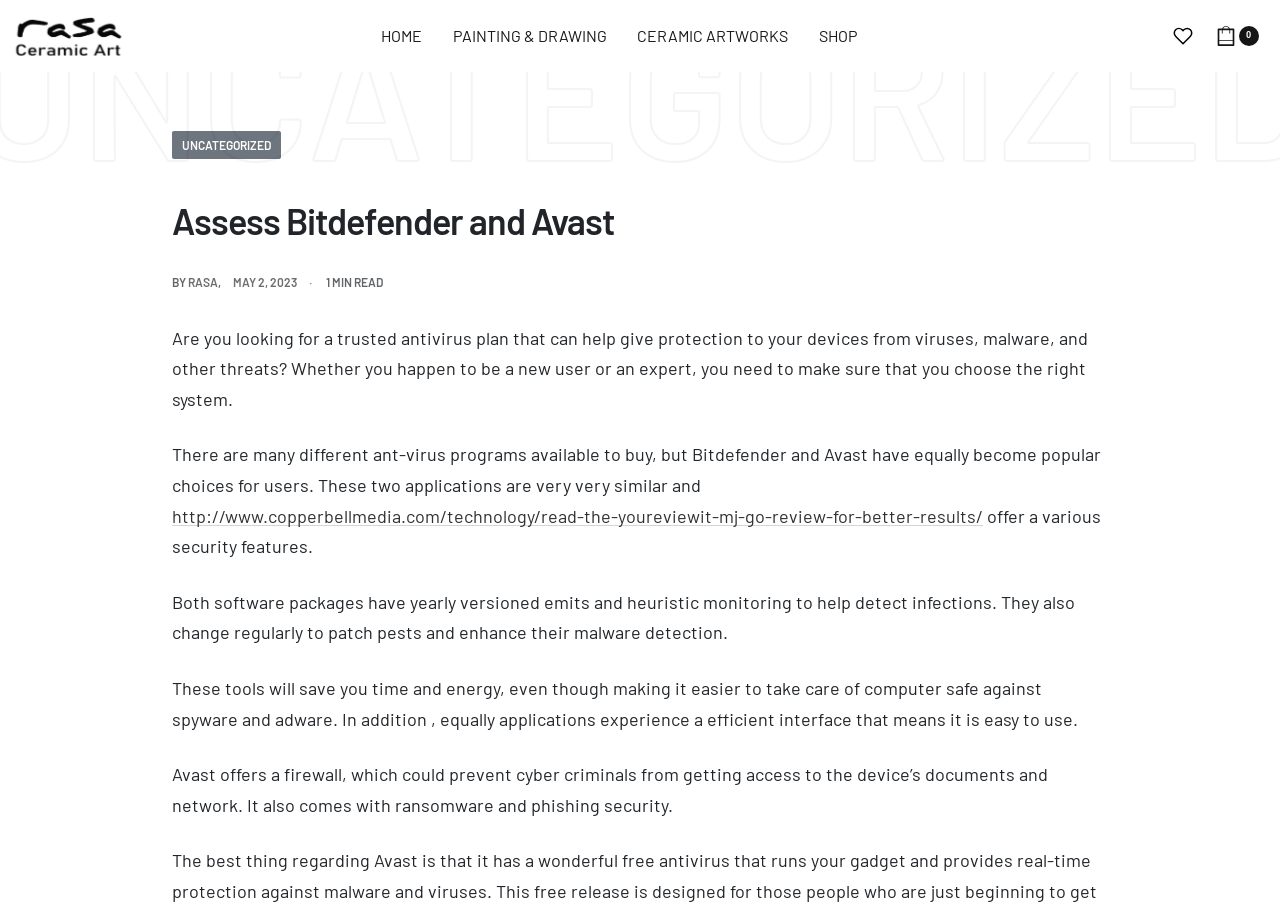Use a single word or phrase to answer the question:
What is the benefit of using Bitdefender and Avast?

Save time and energy